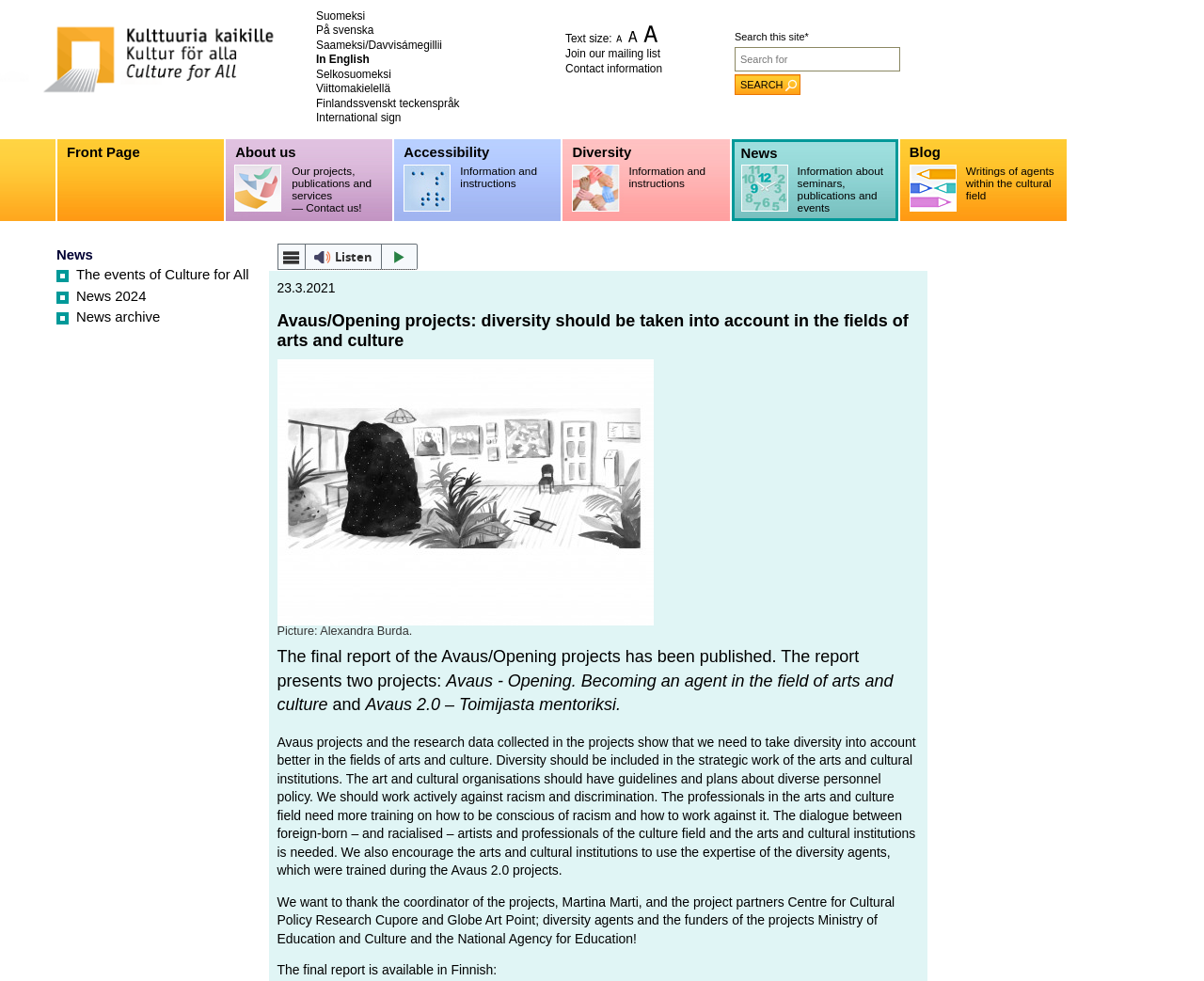Please identify the bounding box coordinates of the clickable area that will allow you to execute the instruction: "sign up for newsletter".

None